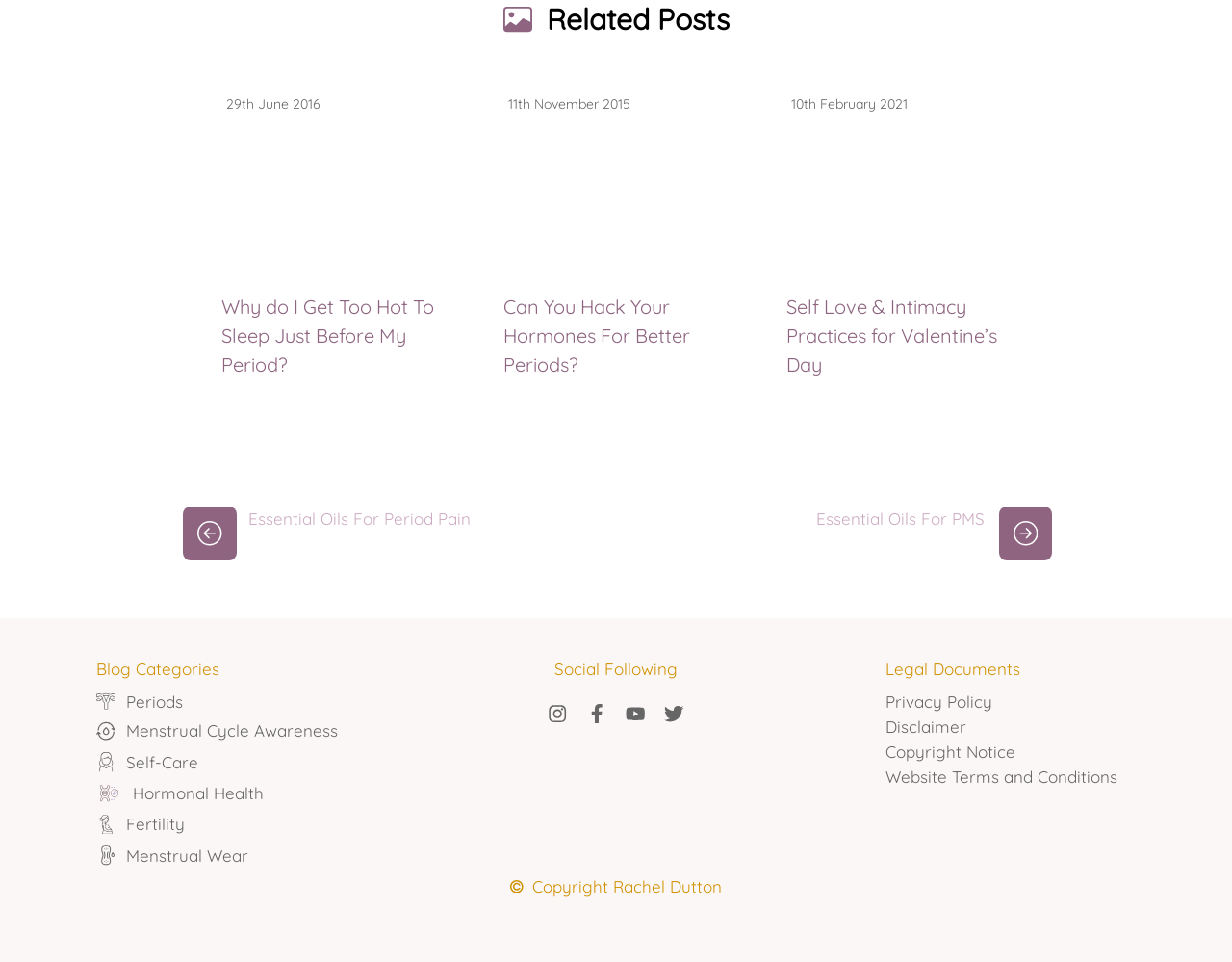Kindly determine the bounding box coordinates for the area that needs to be clicked to execute this instruction: "Click the Audio Speaker link".

None